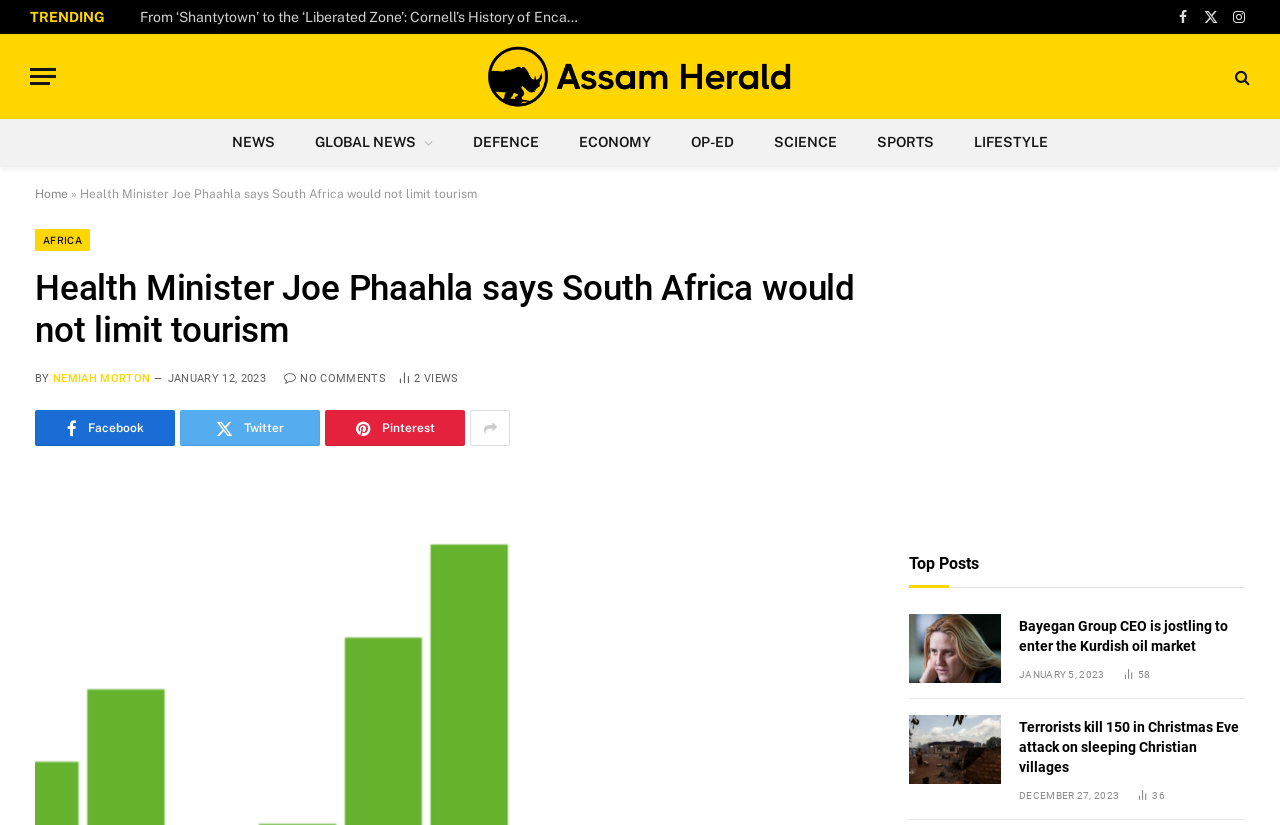How many social media links are present in the top-right corner of the webpage?
Please look at the screenshot and answer using one word or phrase.

3